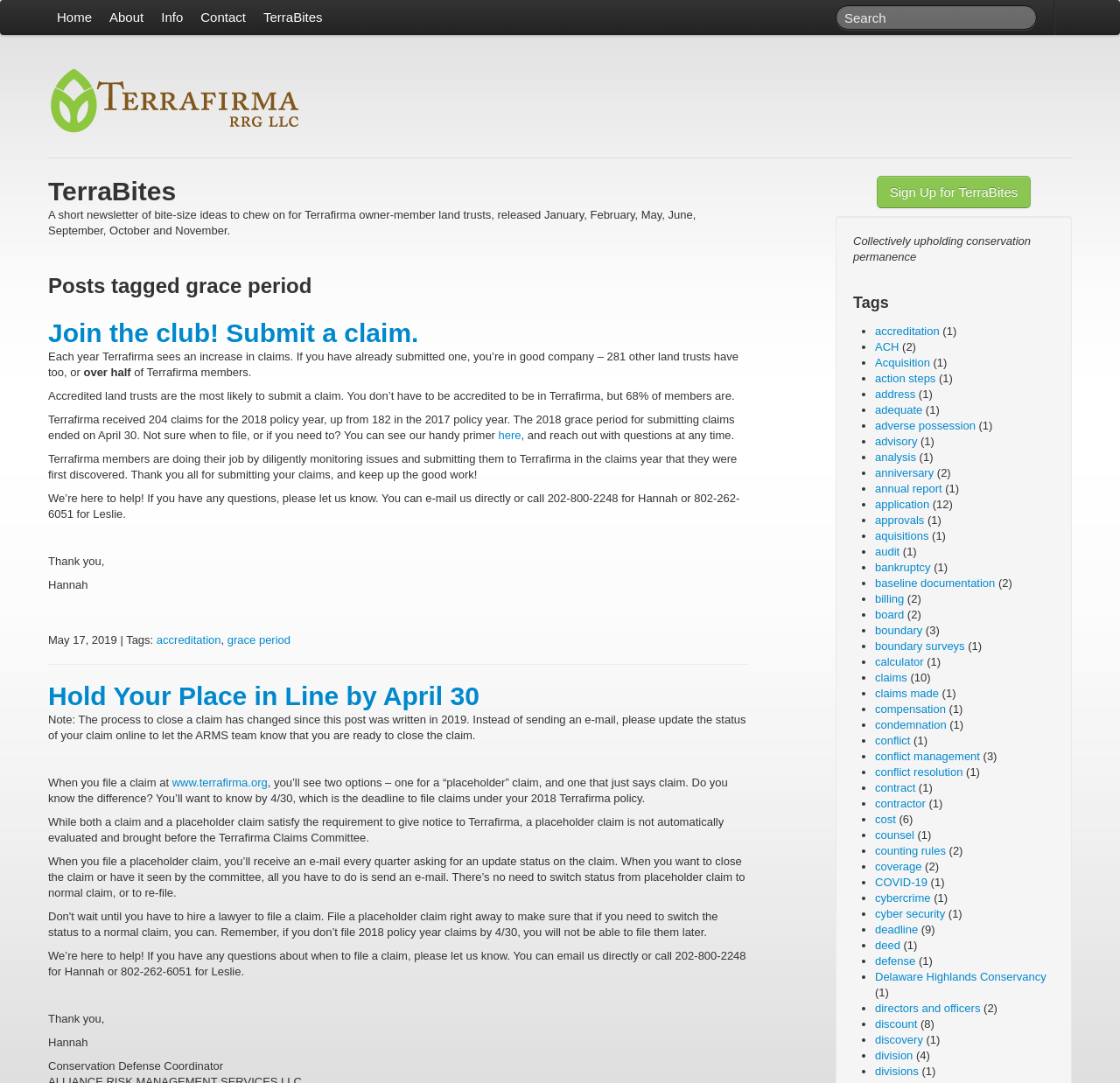What is the purpose of submitting a claim?
Use the screenshot to answer the question with a single word or phrase.

To report issues